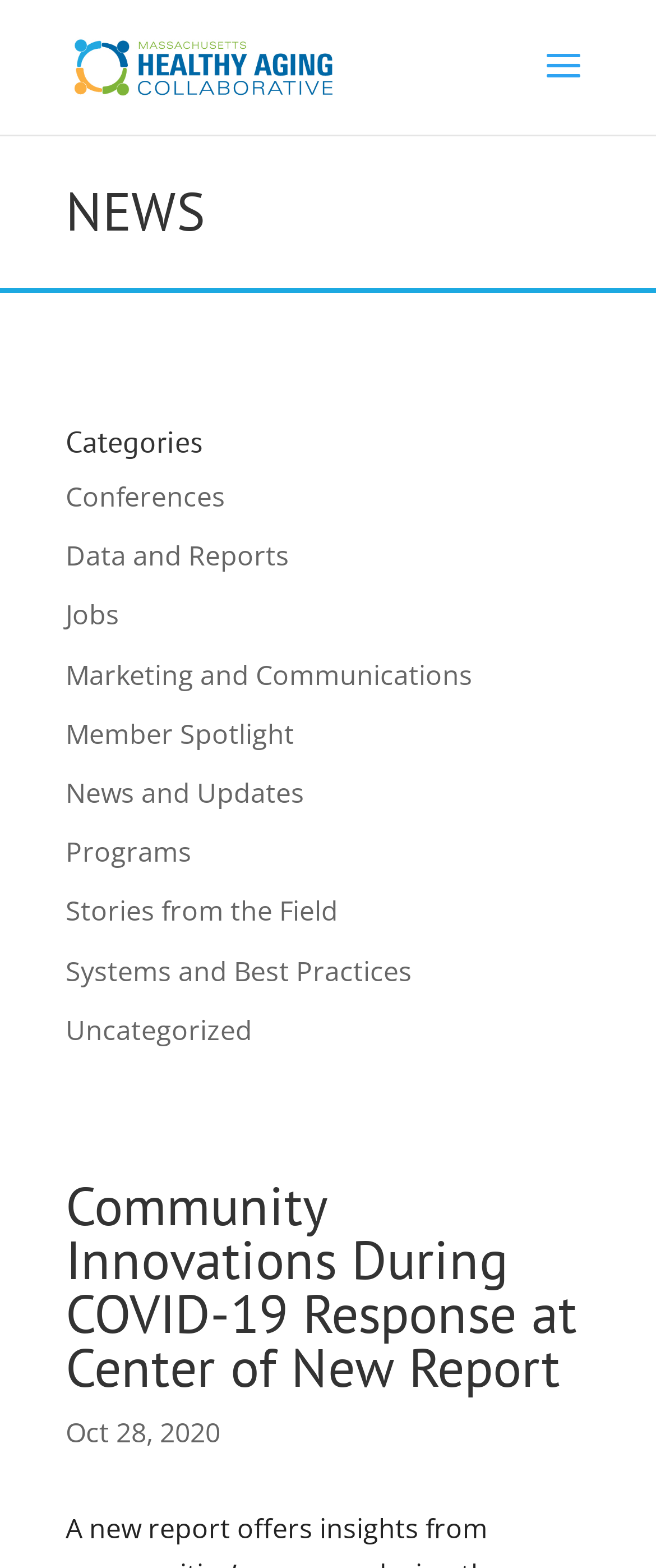Please specify the bounding box coordinates of the clickable region necessary for completing the following instruction: "visit Massachusetts Healthy Aging Collaborative website". The coordinates must consist of four float numbers between 0 and 1, i.e., [left, top, right, bottom].

[0.11, 0.03, 0.51, 0.052]